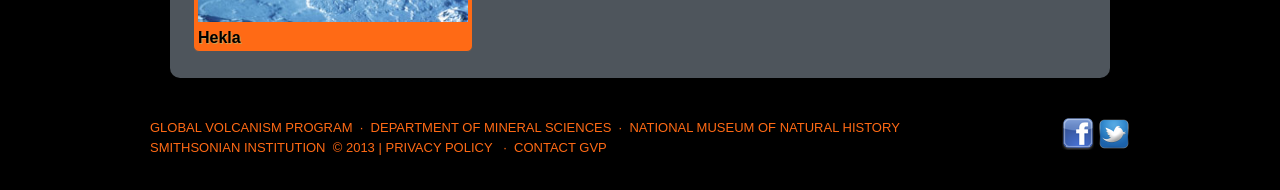Provide the bounding box coordinates in the format (top-left x, top-left y, bottom-right x, bottom-right y). All values are floating point numbers between 0 and 1. Determine the bounding box coordinate of the UI element described as: Smithsonian Institution

[0.117, 0.735, 0.254, 0.814]